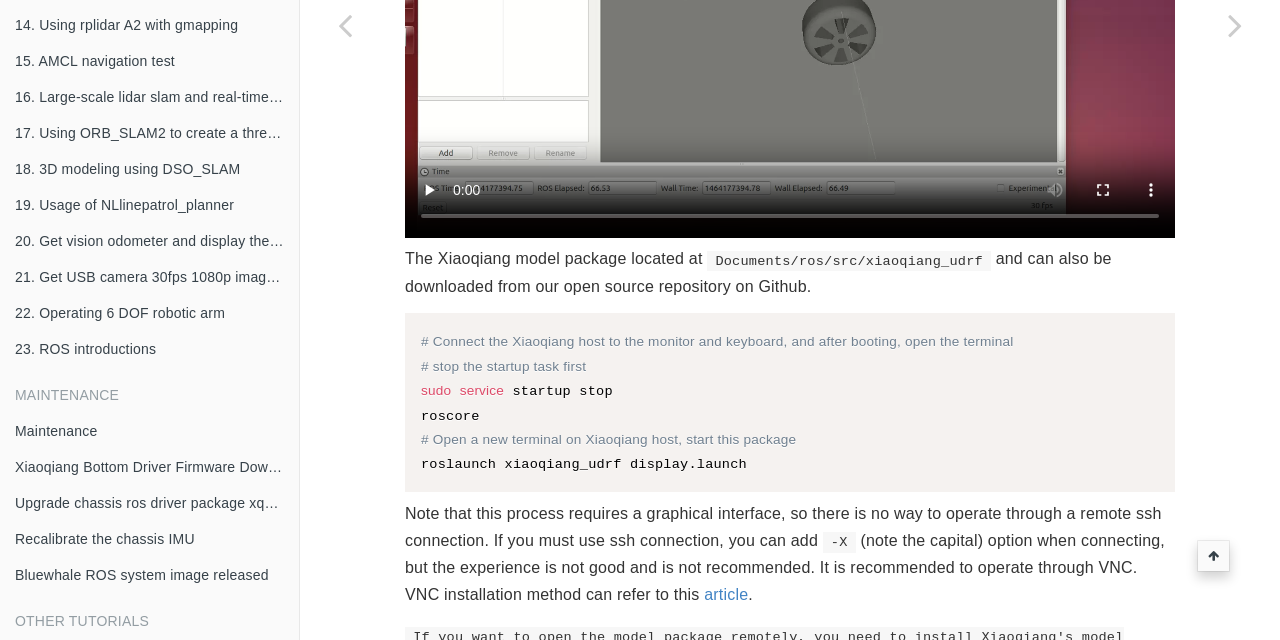Find the bounding box coordinates for the HTML element specified by: "19. Usage of NLlinepatrol_planner".

[0.0, 0.292, 0.234, 0.348]